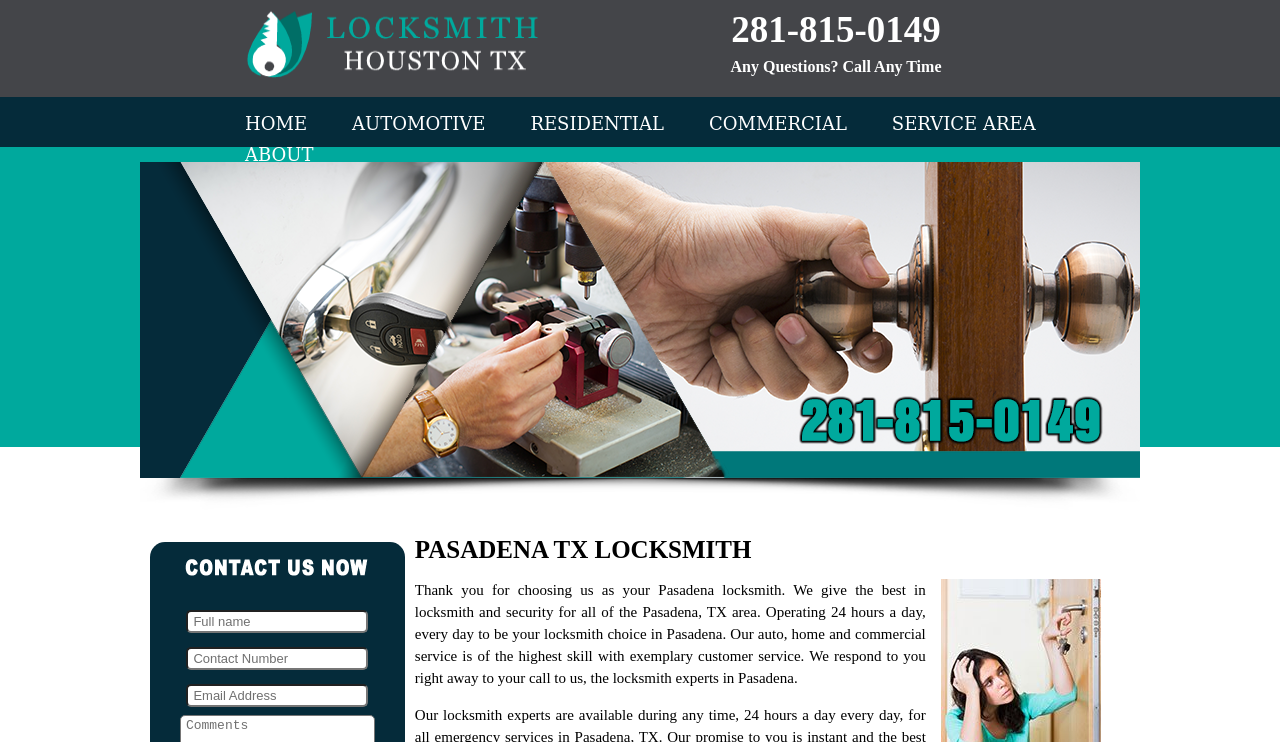What is the operating schedule of the locksmith?
Answer the question with a single word or phrase by looking at the picture.

24 hours a day, every day